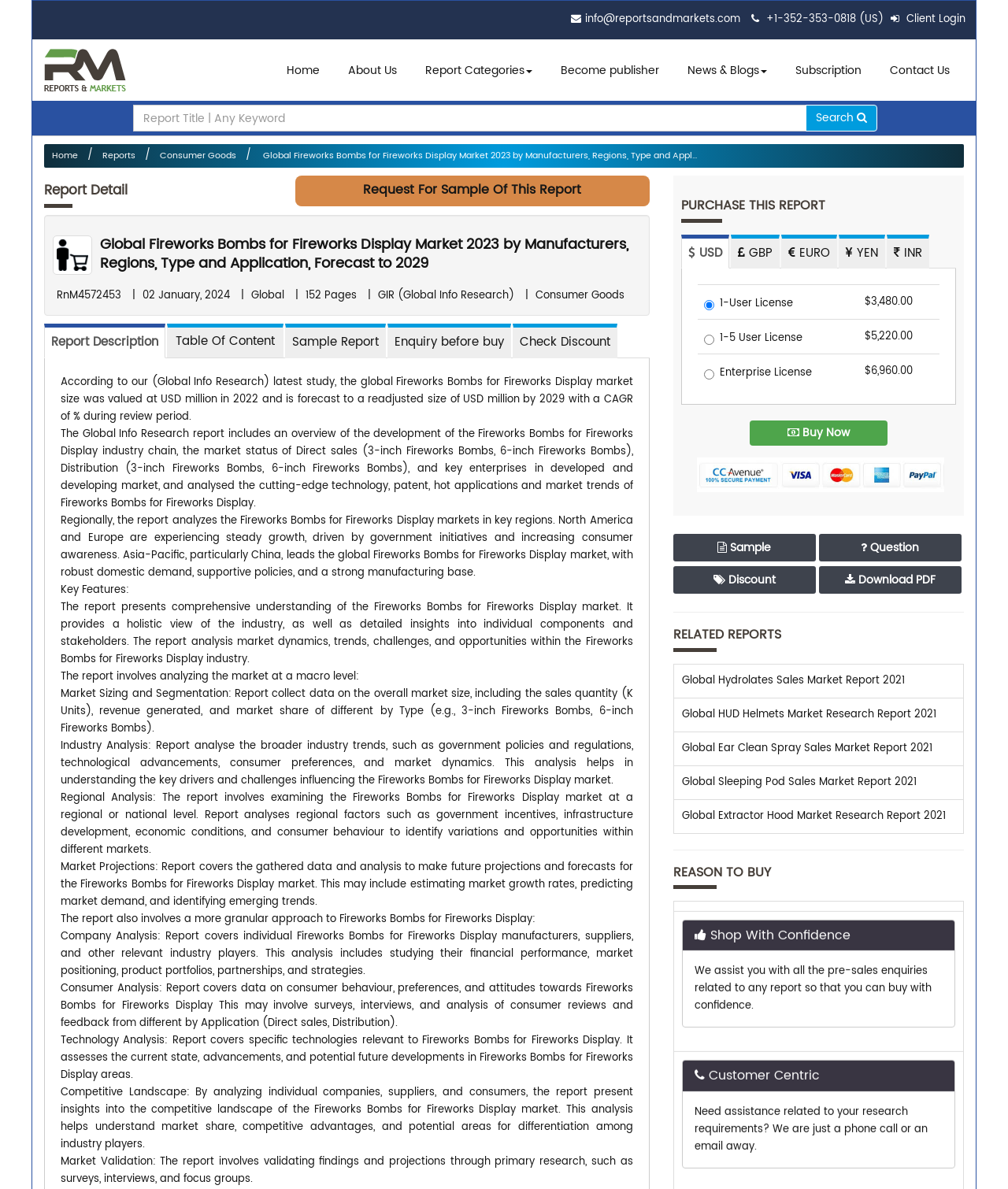Locate the bounding box coordinates of the element that needs to be clicked to carry out the instruction: "Contact us". The coordinates should be given as four float numbers ranging from 0 to 1, i.e., [left, top, right, bottom].

[0.877, 0.048, 0.948, 0.072]